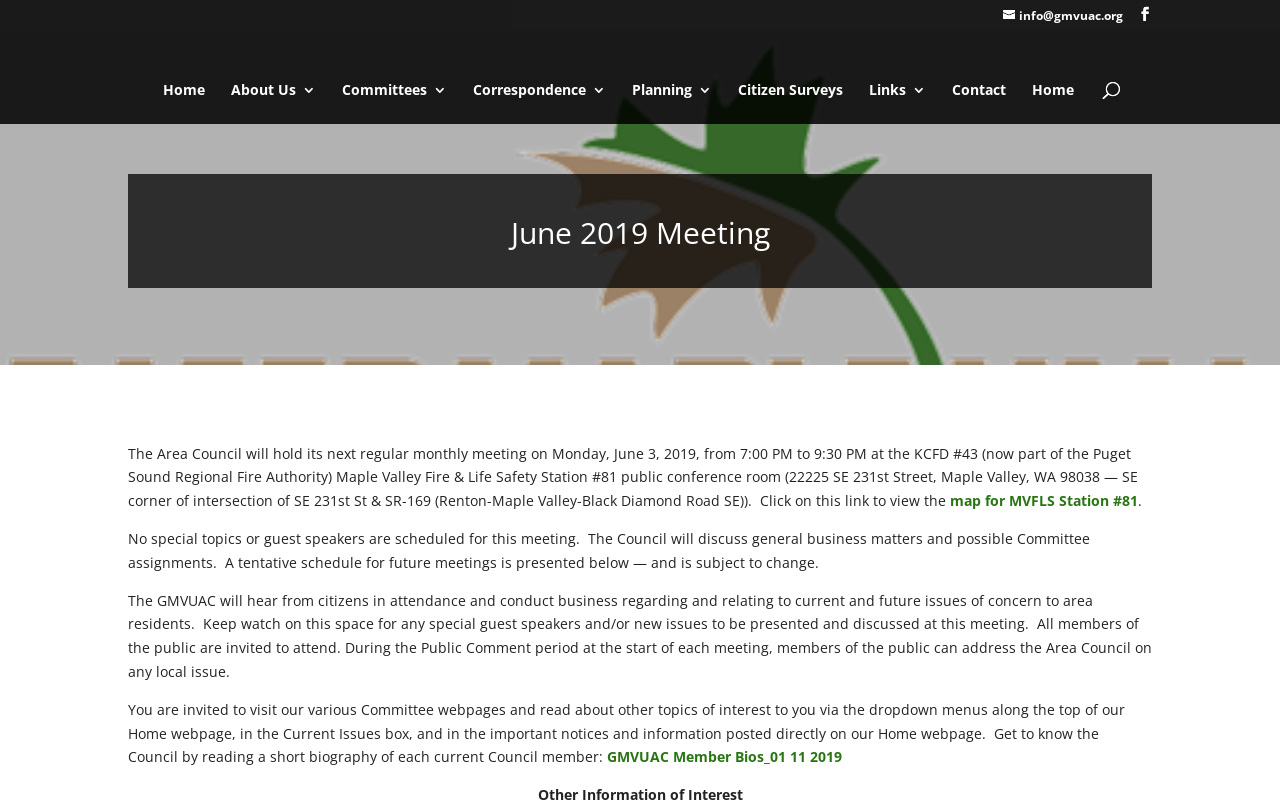Based on the image, provide a detailed response to the question:
What is the link to view the biography of each Council member?

I found the answer by looking at the link elements on the webpage, specifically the link that mentions 'Get to know the Council by reading a short biography of each current Council member...'.